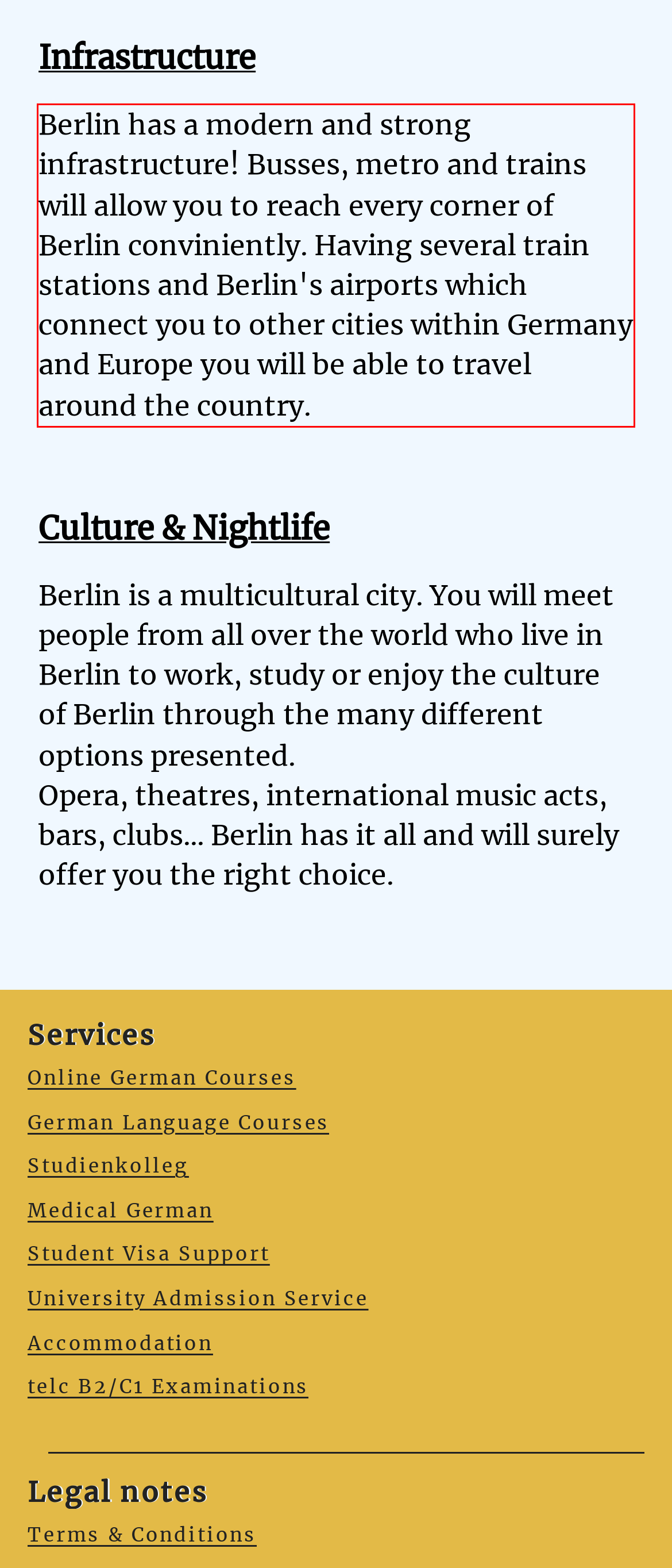Identify the red bounding box in the webpage screenshot and perform OCR to generate the text content enclosed.

Berlin has a modern and strong infrastructure! Busses, metro and trains will allow you to reach every corner of Berlin conviniently. Having several train stations and Berlin's airports which connect you to other cities within Germany and Europe you will be able to travel around the country.